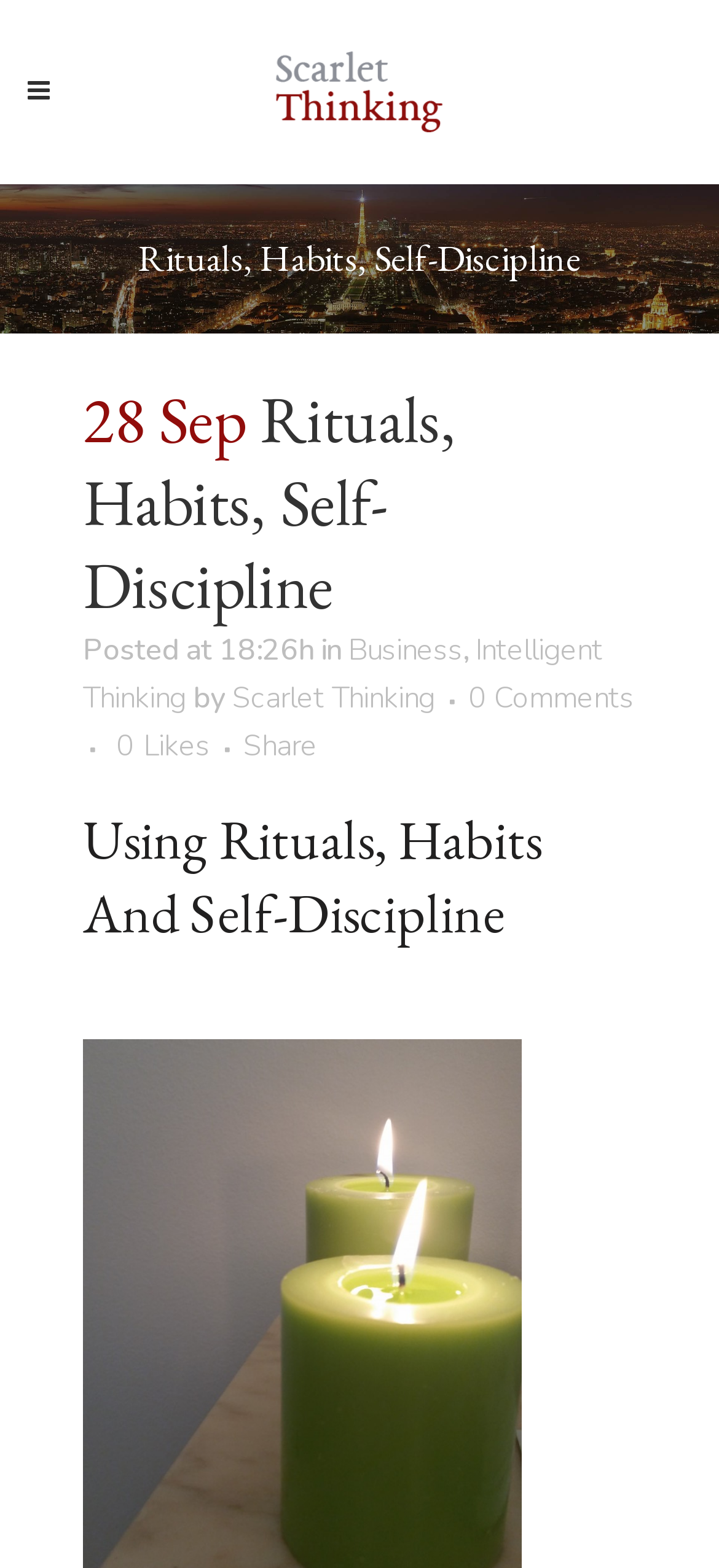What is the date of the post?
Using the information from the image, provide a comprehensive answer to the question.

I found a heading element with the text '28 Sep Rituals, Habits, Self-Discipline', which indicates that the date of the post is 28 September.